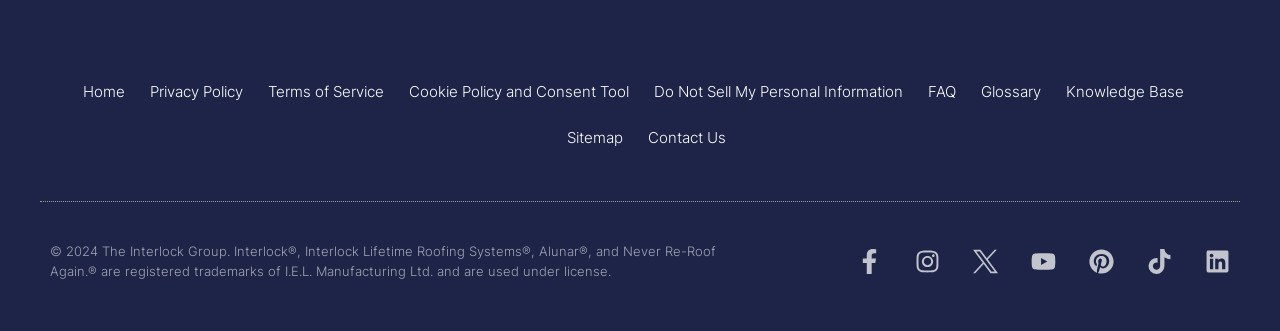Kindly determine the bounding box coordinates of the area that needs to be clicked to fulfill this instruction: "View archives for July 2021".

None